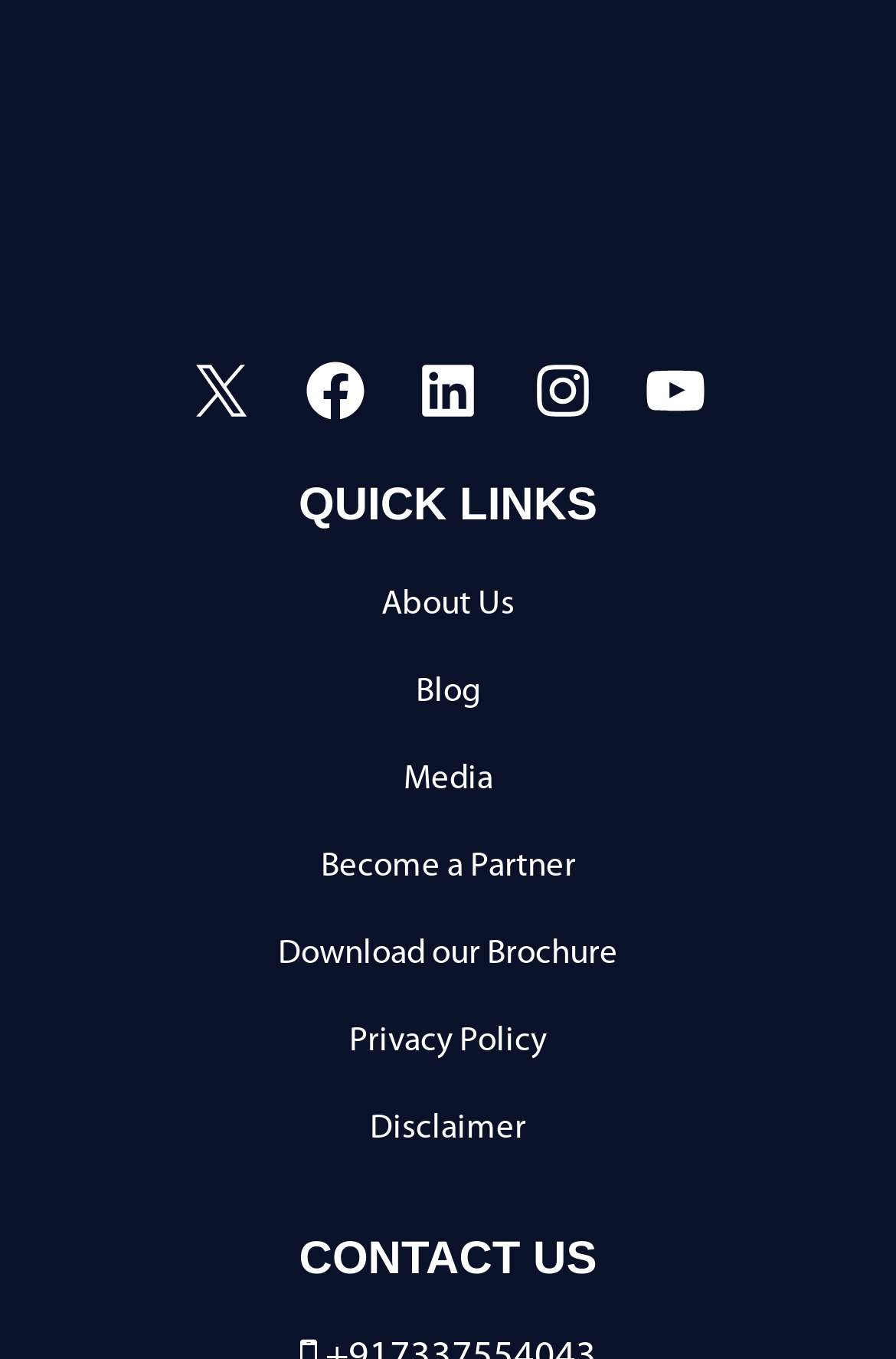Identify the bounding box of the UI element described as follows: "Privacy Policy". Provide the coordinates as four float numbers in the range of 0 to 1 [left, top, right, bottom].

[0.39, 0.754, 0.61, 0.779]